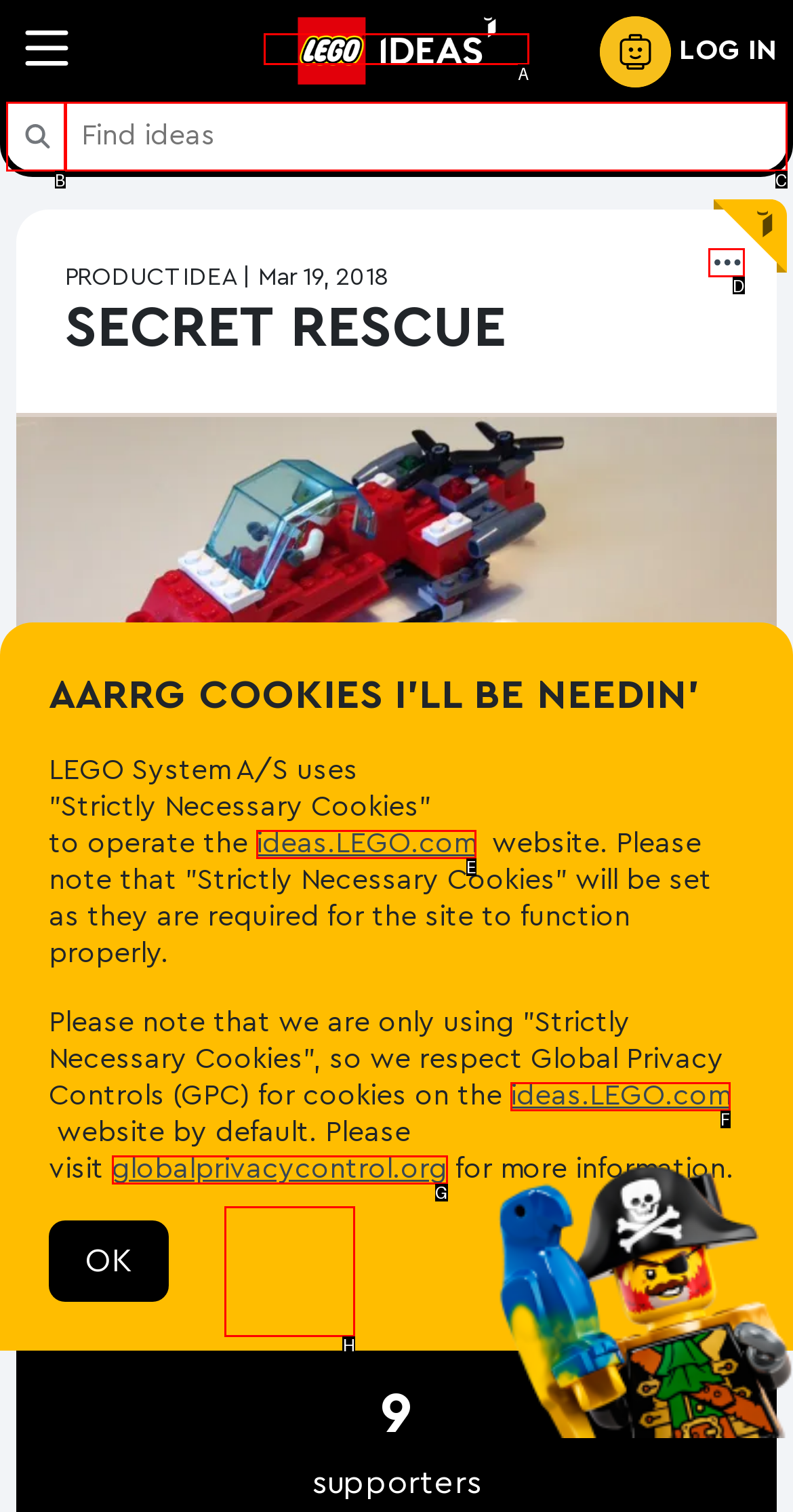Determine which option you need to click to execute the following task: Click the LEGO IDEAS Logo. Provide your answer as a single letter.

A